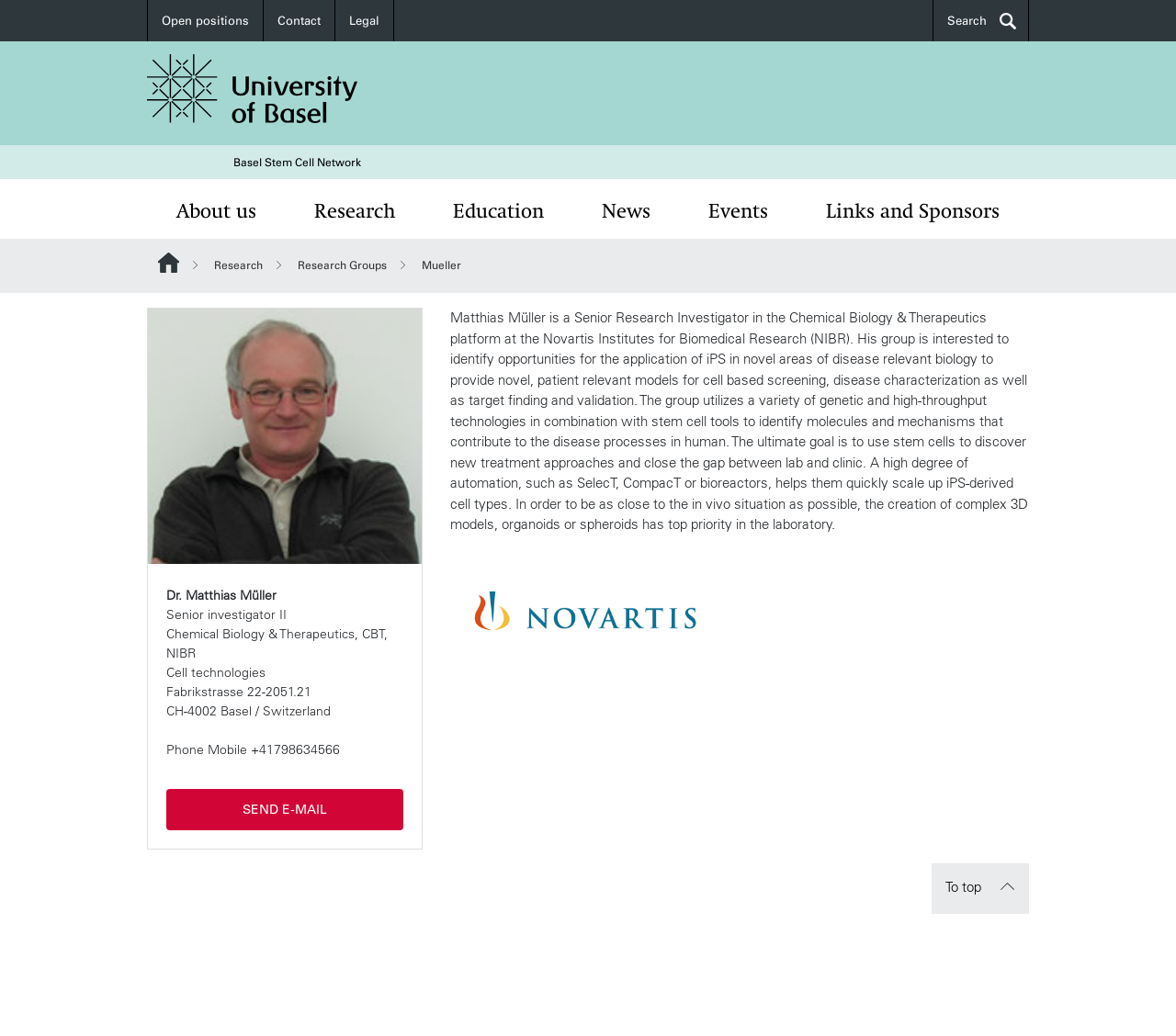Determine the bounding box coordinates of the clickable region to execute the instruction: "Click on Open positions". The coordinates should be four float numbers between 0 and 1, denoted as [left, top, right, bottom].

[0.126, 0.0, 0.224, 0.04]